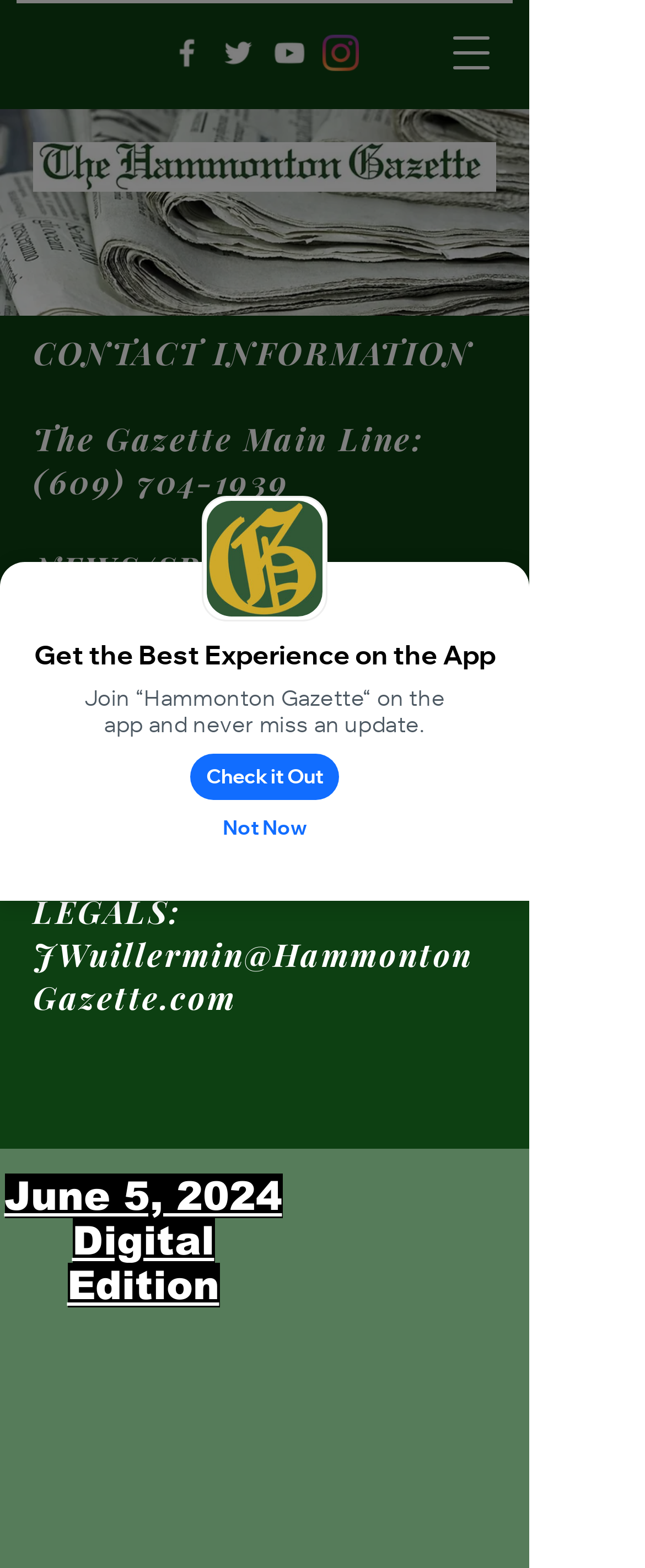Please locate and generate the primary heading on this webpage.

June 5, 2024 Digital Edition